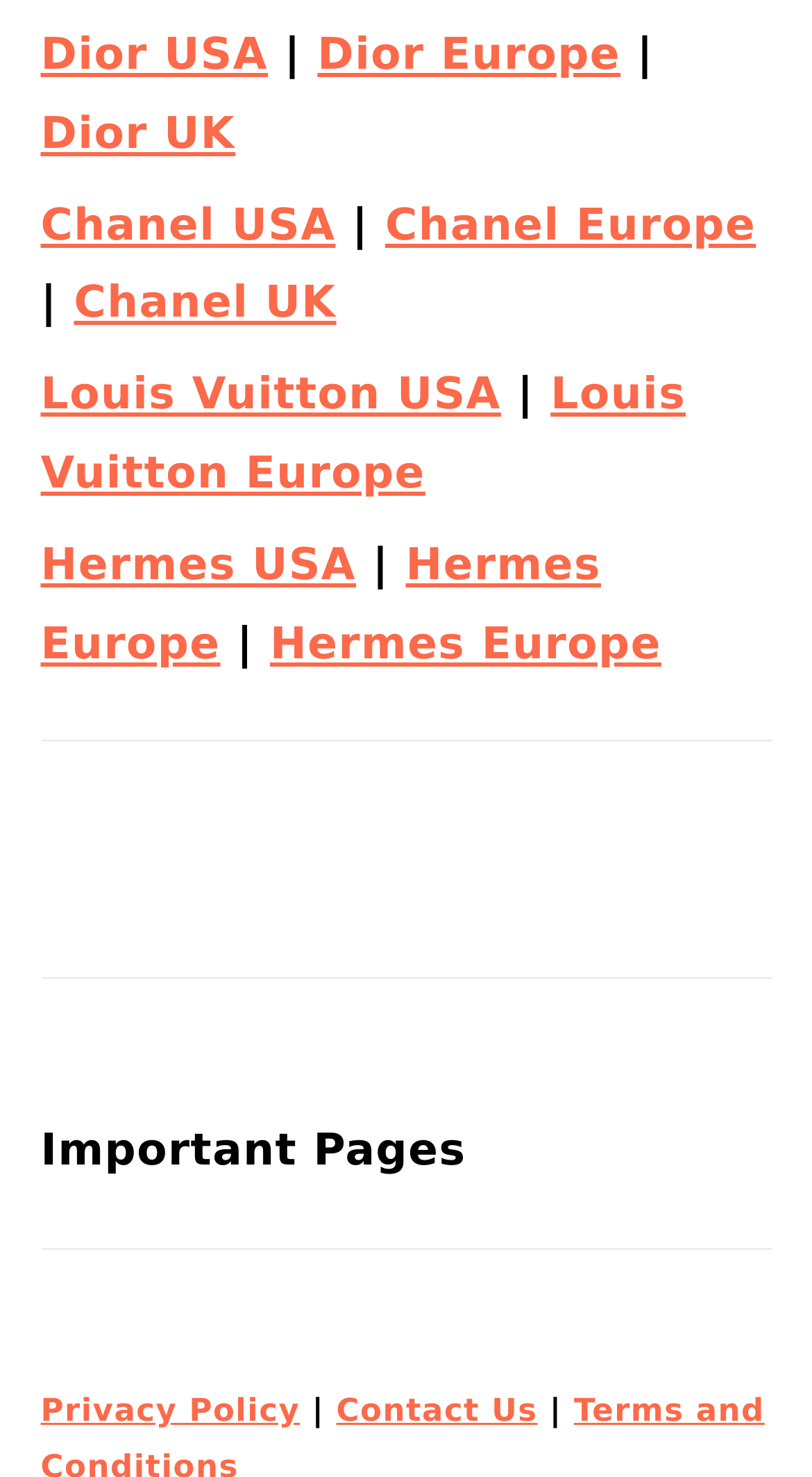Use the information in the screenshot to answer the question comprehensively: What separates the luxury fashion brands from the important pages?

I can see that a horizontal separator is used to separate the luxury fashion brands from the important pages, which is indicated by the element with orientation: horizontal.